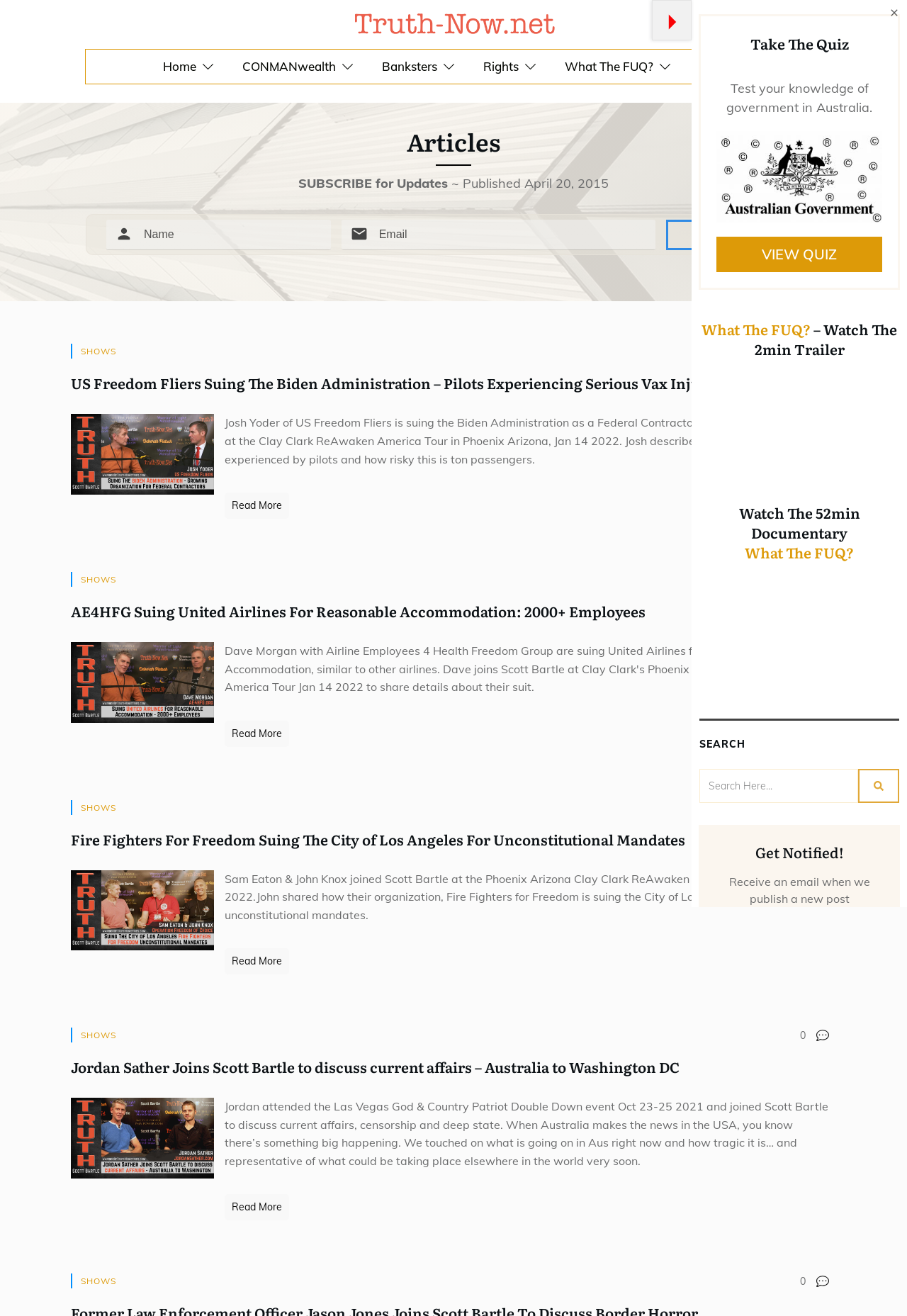Identify the bounding box coordinates of the area that should be clicked in order to complete the given instruction: "Click on the 'Home' link". The bounding box coordinates should be four float numbers between 0 and 1, i.e., [left, top, right, bottom].

[0.18, 0.041, 0.236, 0.06]